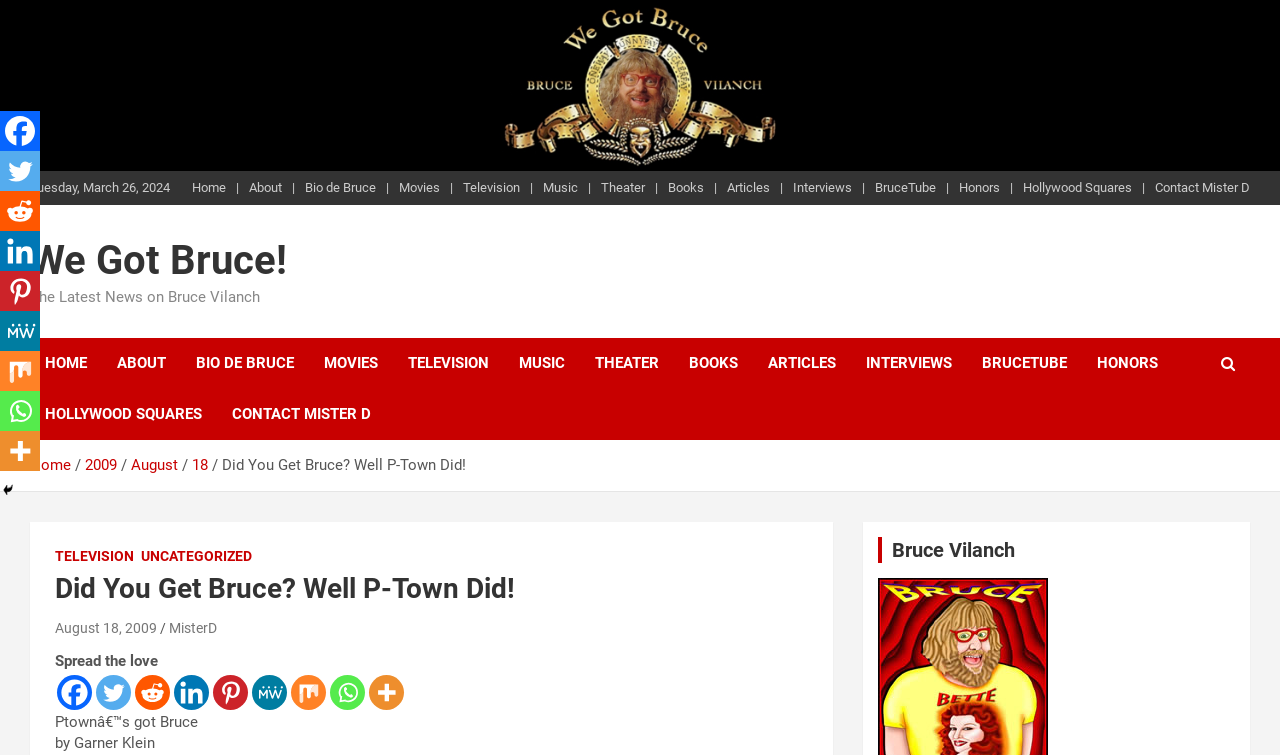Find the bounding box coordinates for the element that must be clicked to complete the instruction: "Enter text in the first input field". The coordinates should be four float numbers between 0 and 1, indicated as [left, top, right, bottom].

None